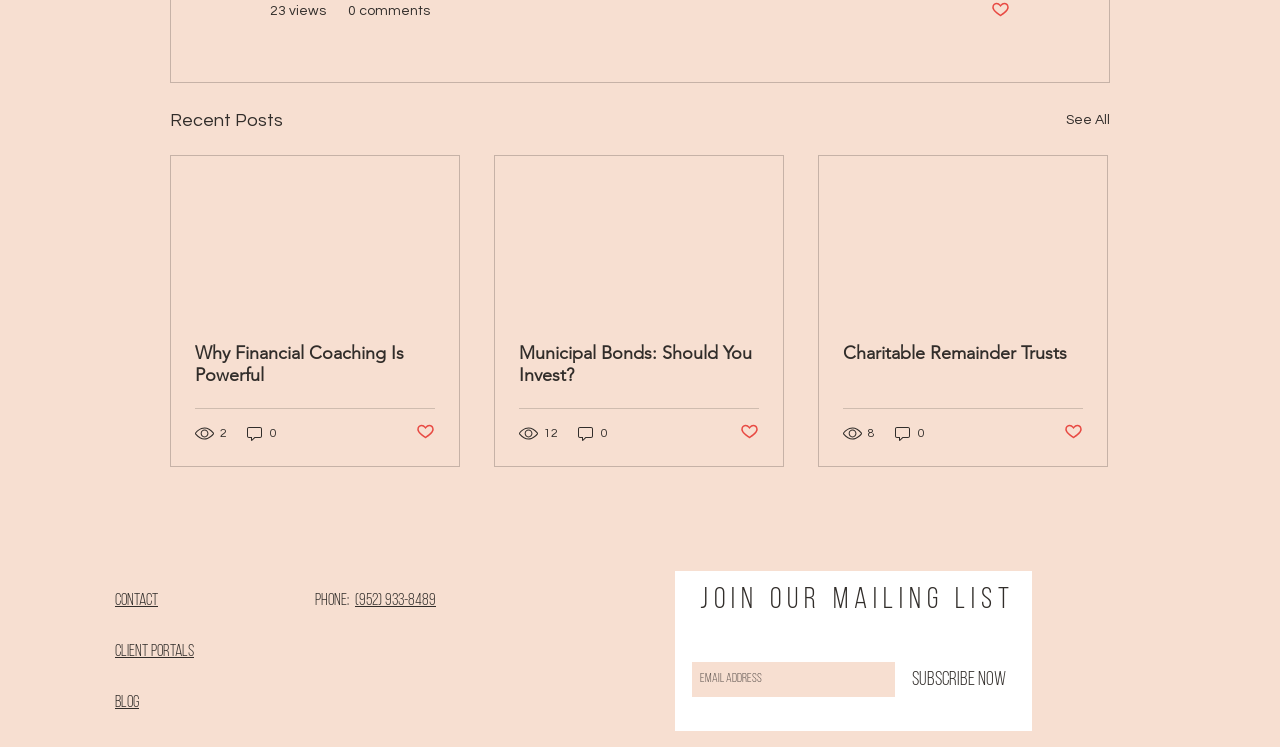Determine the bounding box coordinates of the element's region needed to click to follow the instruction: "Click the 'Contact' link". Provide these coordinates as four float numbers between 0 and 1, formatted as [left, top, right, bottom].

[0.09, 0.793, 0.123, 0.815]